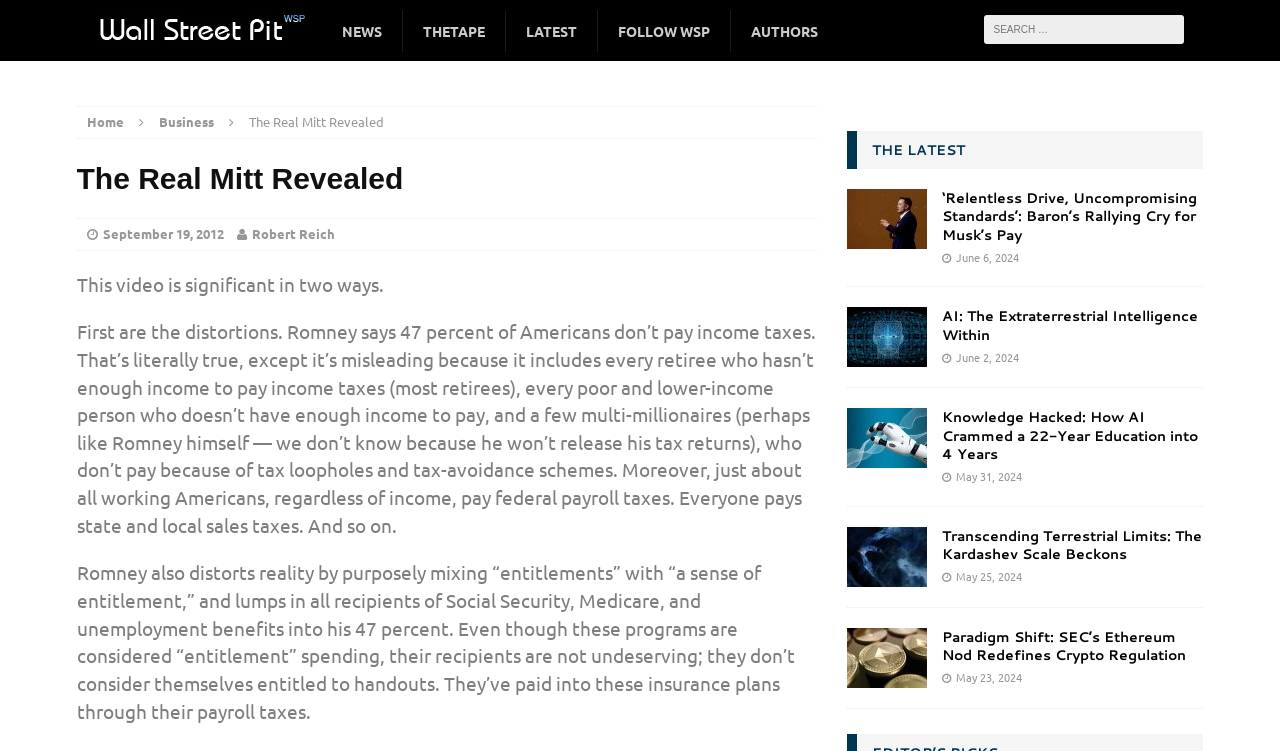Please locate the bounding box coordinates of the element's region that needs to be clicked to follow the instruction: "Go to NEWS page". The bounding box coordinates should be provided as four float numbers between 0 and 1, i.e., [left, top, right, bottom].

[0.251, 0.013, 0.314, 0.07]